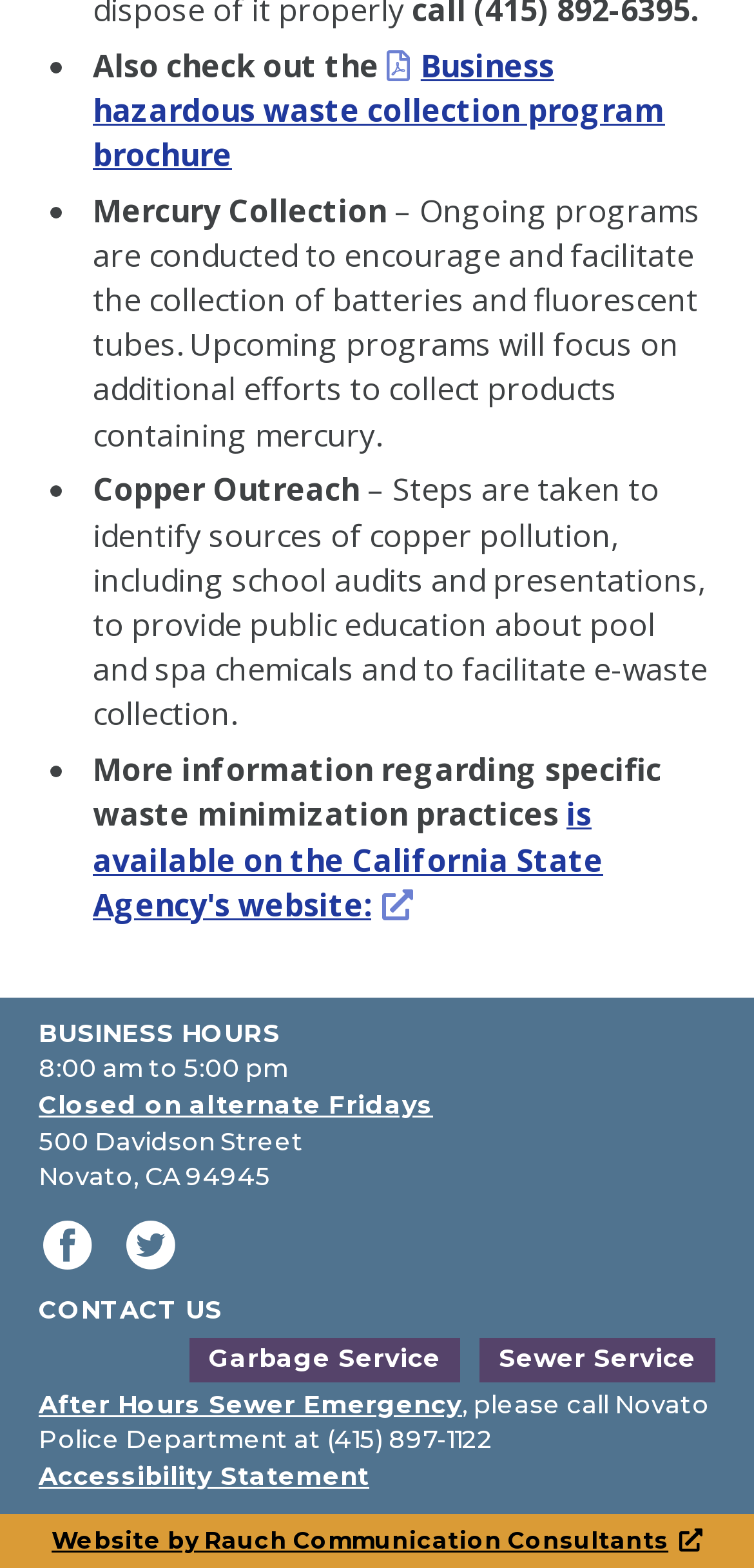What is the phone number for after-hours sewer emergency?
Using the details shown in the screenshot, provide a comprehensive answer to the question.

I found the phone number for after-hours sewer emergency by looking at the 'CONTACT US' section. The text 'please call Novato Police Department at (415) 897-1122' is listed under the 'After Hours Sewer Emergency' link, indicating the phone number to call for after-hours sewer emergency.